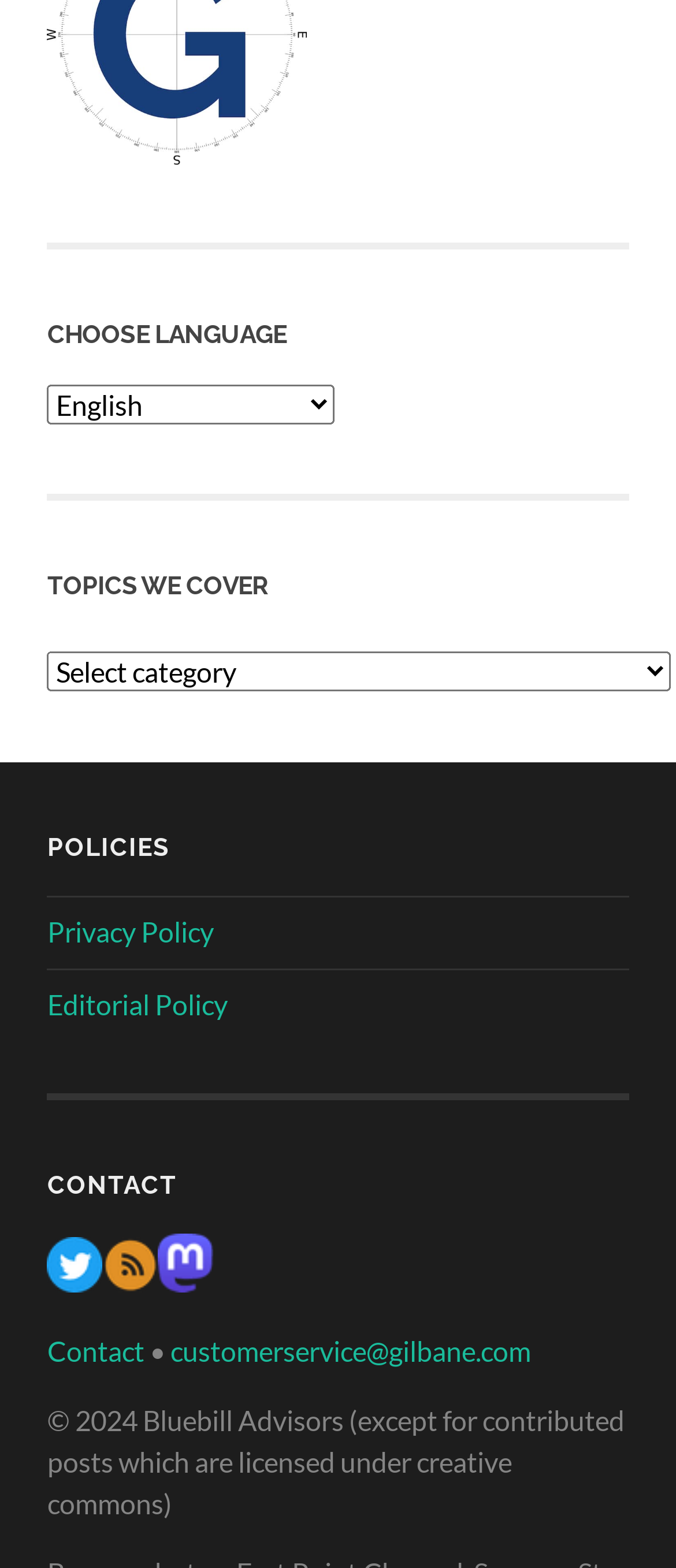Please specify the coordinates of the bounding box for the element that should be clicked to carry out this instruction: "Choose a topic". The coordinates must be four float numbers between 0 and 1, formatted as [left, top, right, bottom].

[0.07, 0.416, 0.993, 0.441]